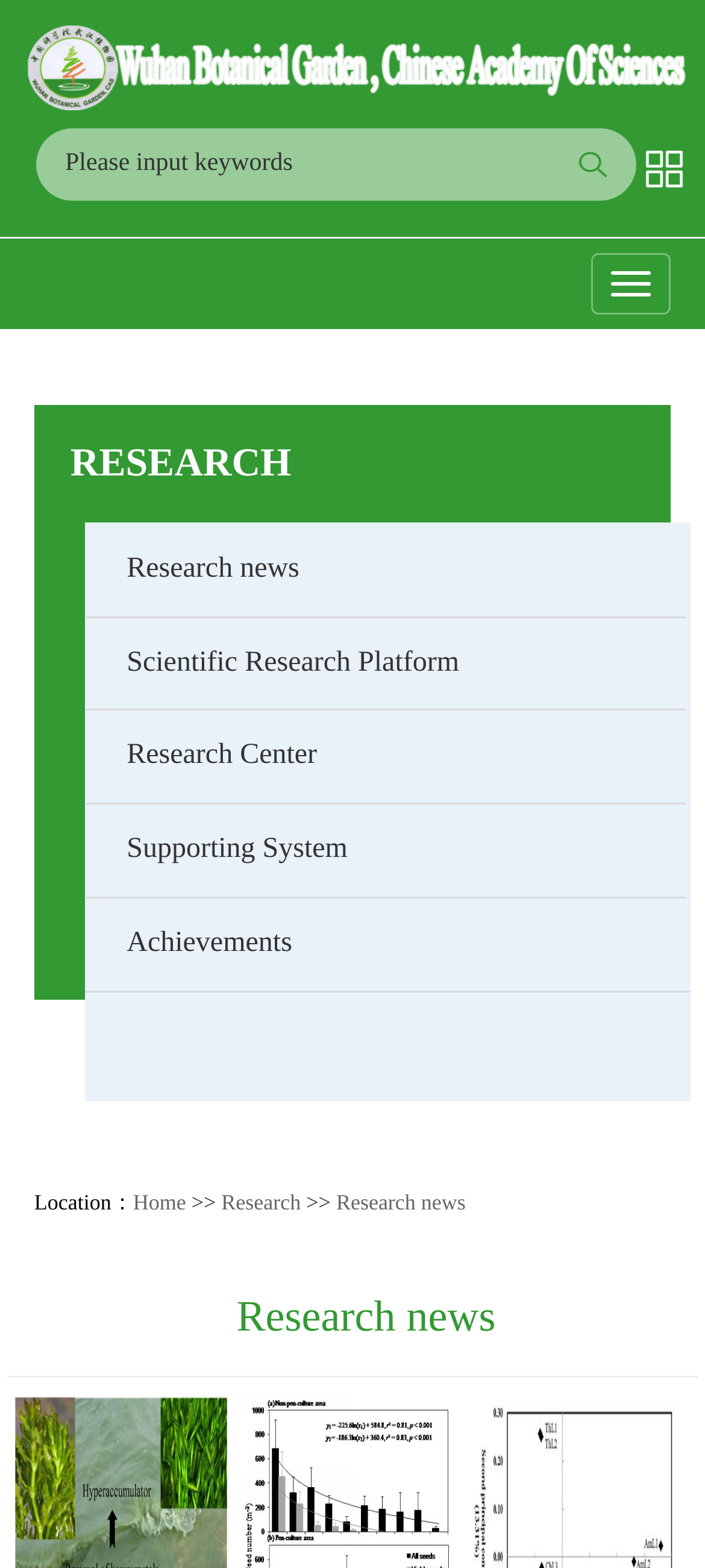Kindly determine the bounding box coordinates for the area that needs to be clicked to execute this instruction: "View Research page".

[0.048, 0.28, 0.413, 0.309]